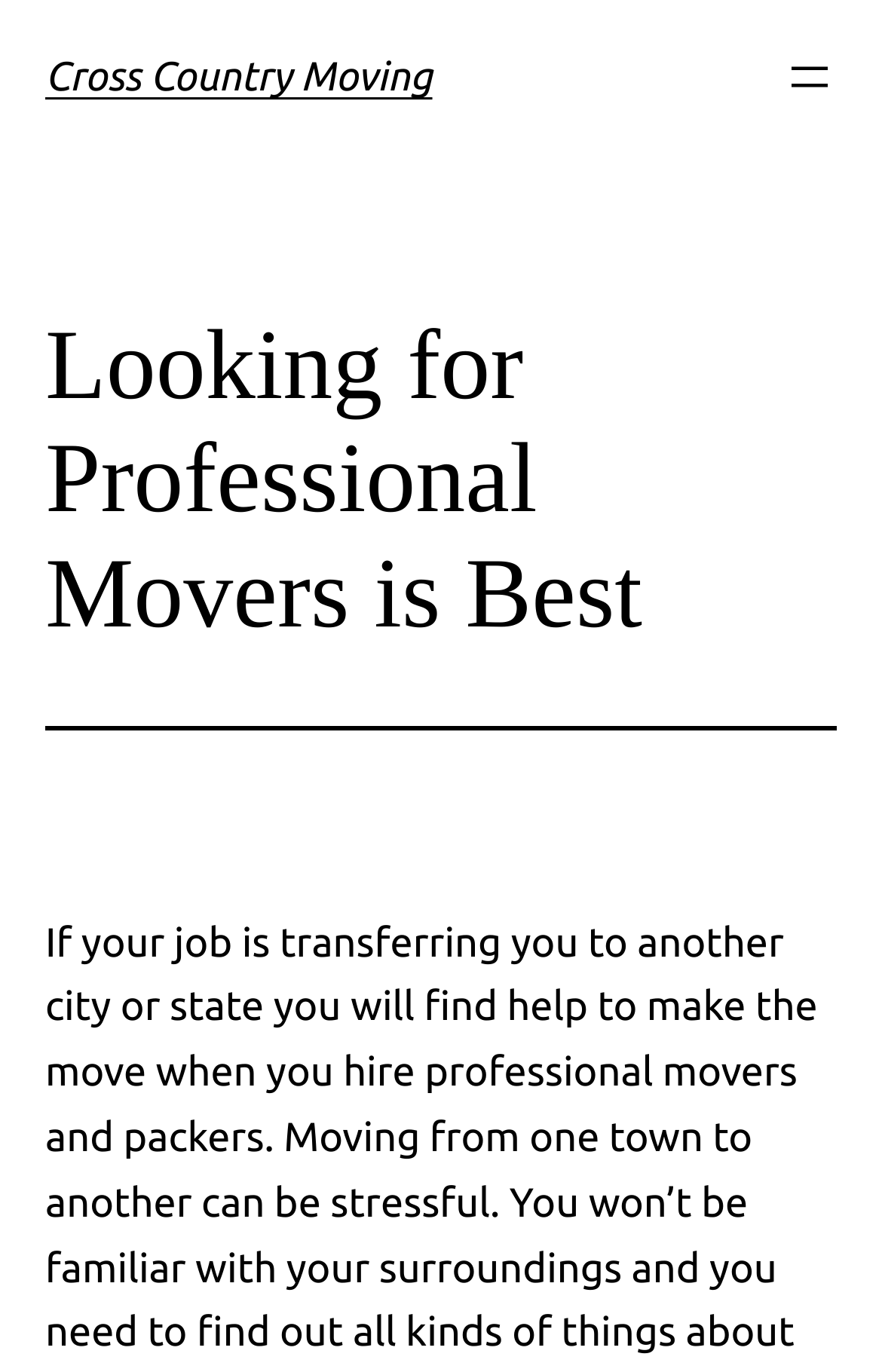Given the element description "aria-label="Open menu"" in the screenshot, predict the bounding box coordinates of that UI element.

[0.887, 0.037, 0.949, 0.076]